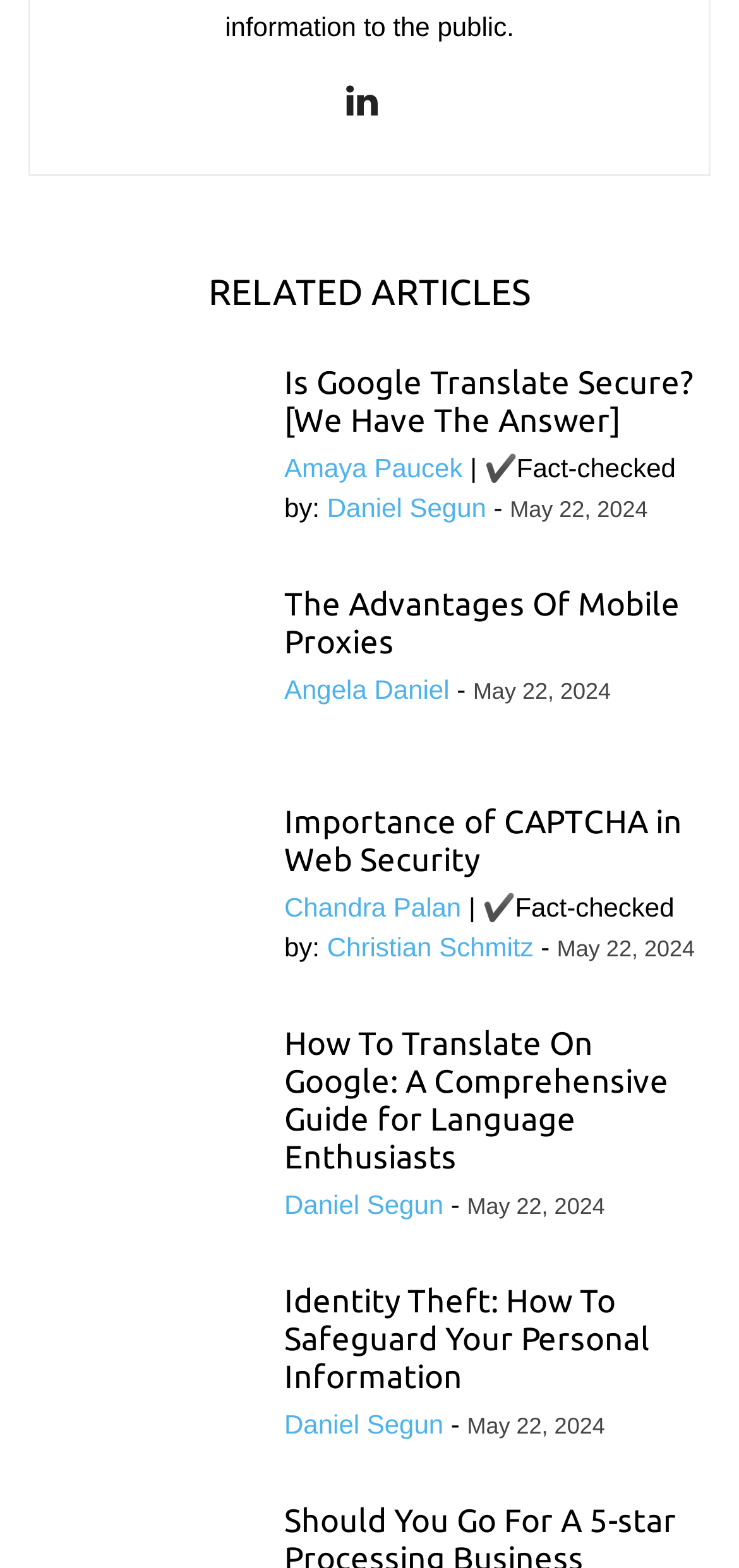Determine the bounding box coordinates for the region that must be clicked to execute the following instruction: "download amazon mahjong solitaire app for pc".

None